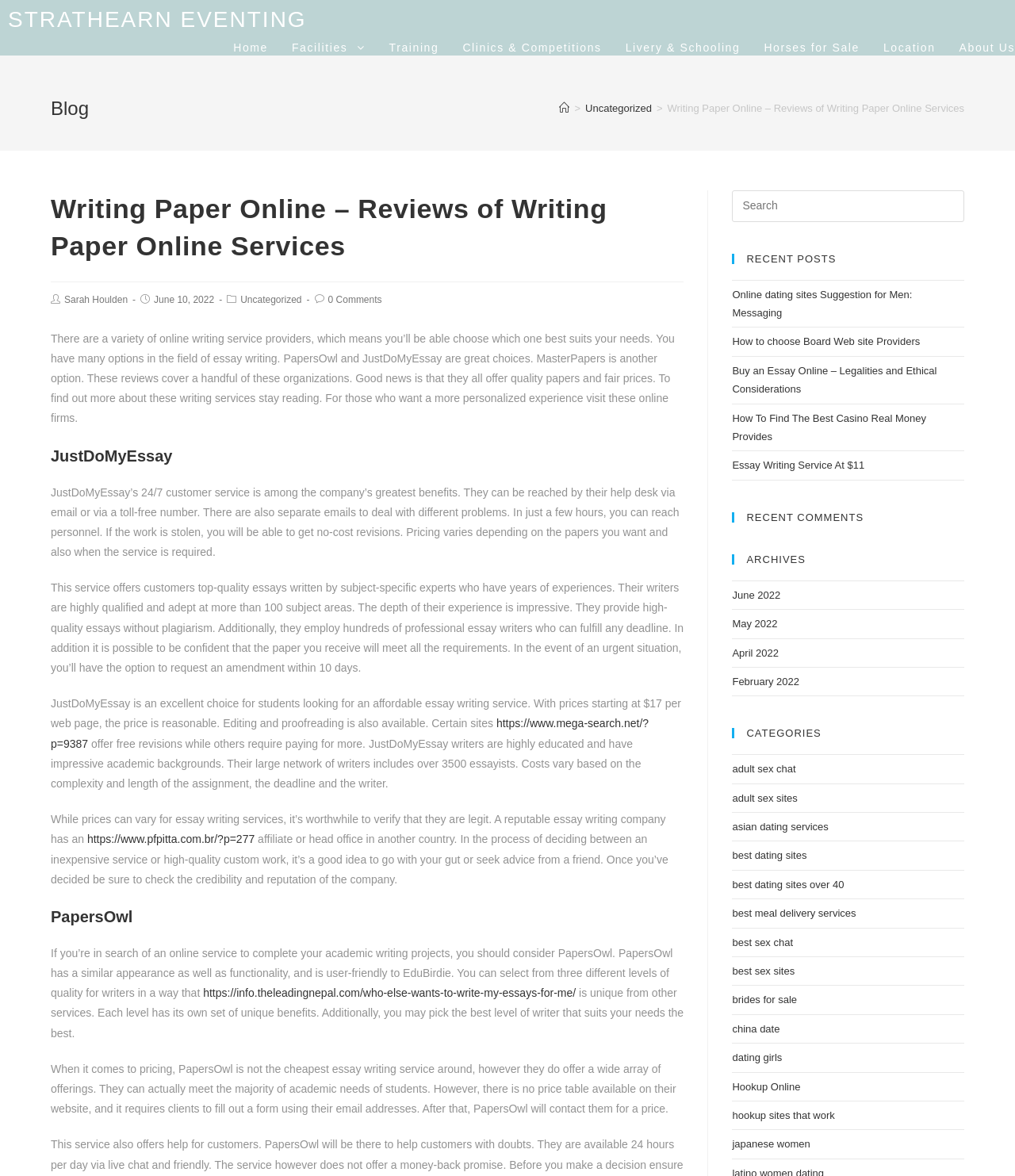Provide the bounding box coordinates of the UI element that matches the description: "china date".

[0.721, 0.87, 0.768, 0.88]